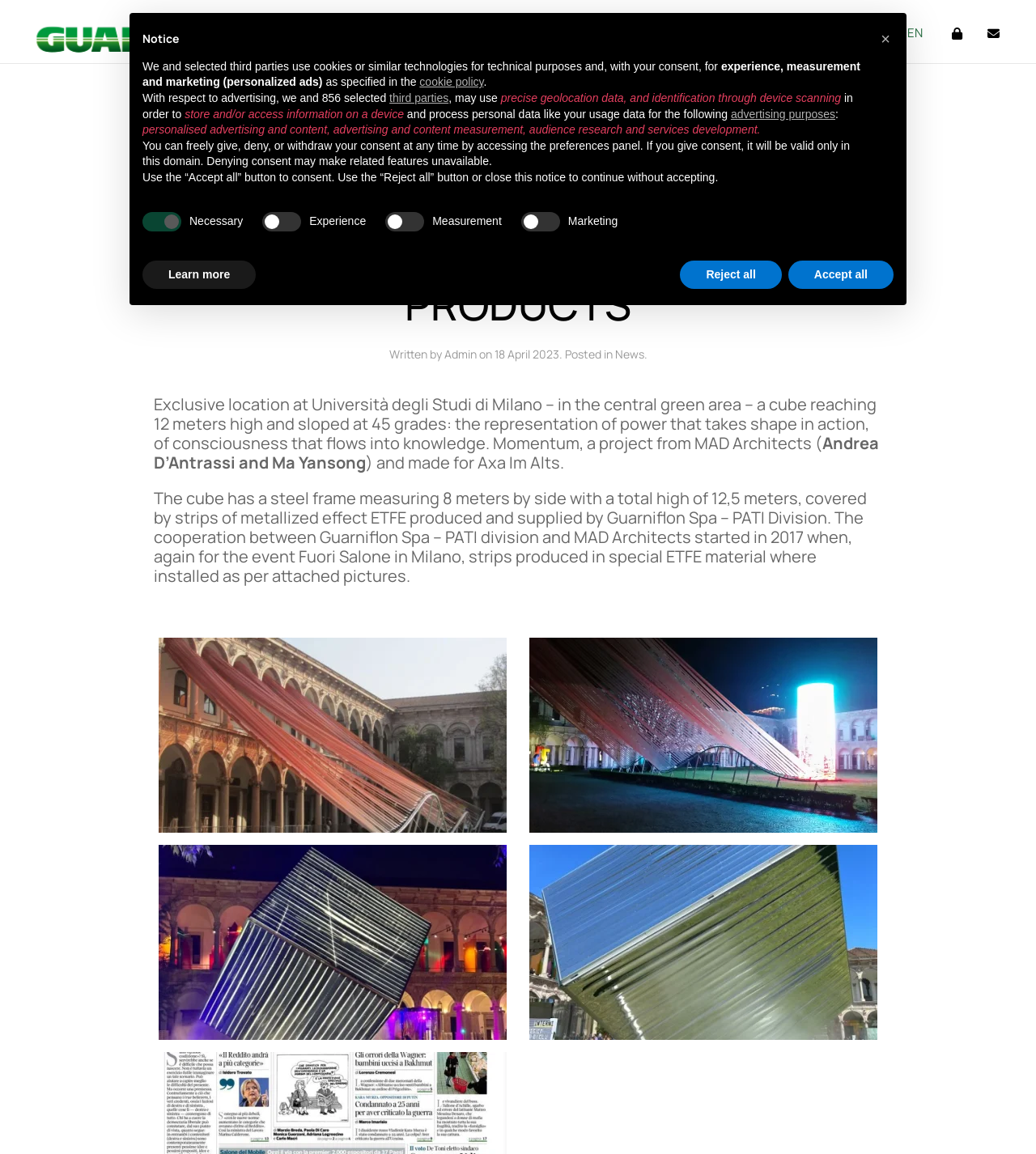Specify the bounding box coordinates of the region I need to click to perform the following instruction: "Click the 'THE GROUP' button". The coordinates must be four float numbers in the range of 0 to 1, i.e., [left, top, right, bottom].

[0.372, 0.01, 0.438, 0.045]